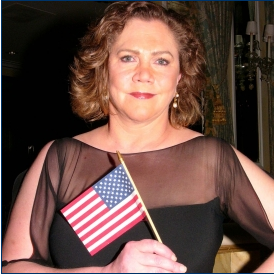What is the atmosphere of the background setting?
Deliver a detailed and extensive answer to the question.

The background of the image suggests a refined setting, possibly an event or celebration, enhanced by soft lighting that creates a warm ambiance.